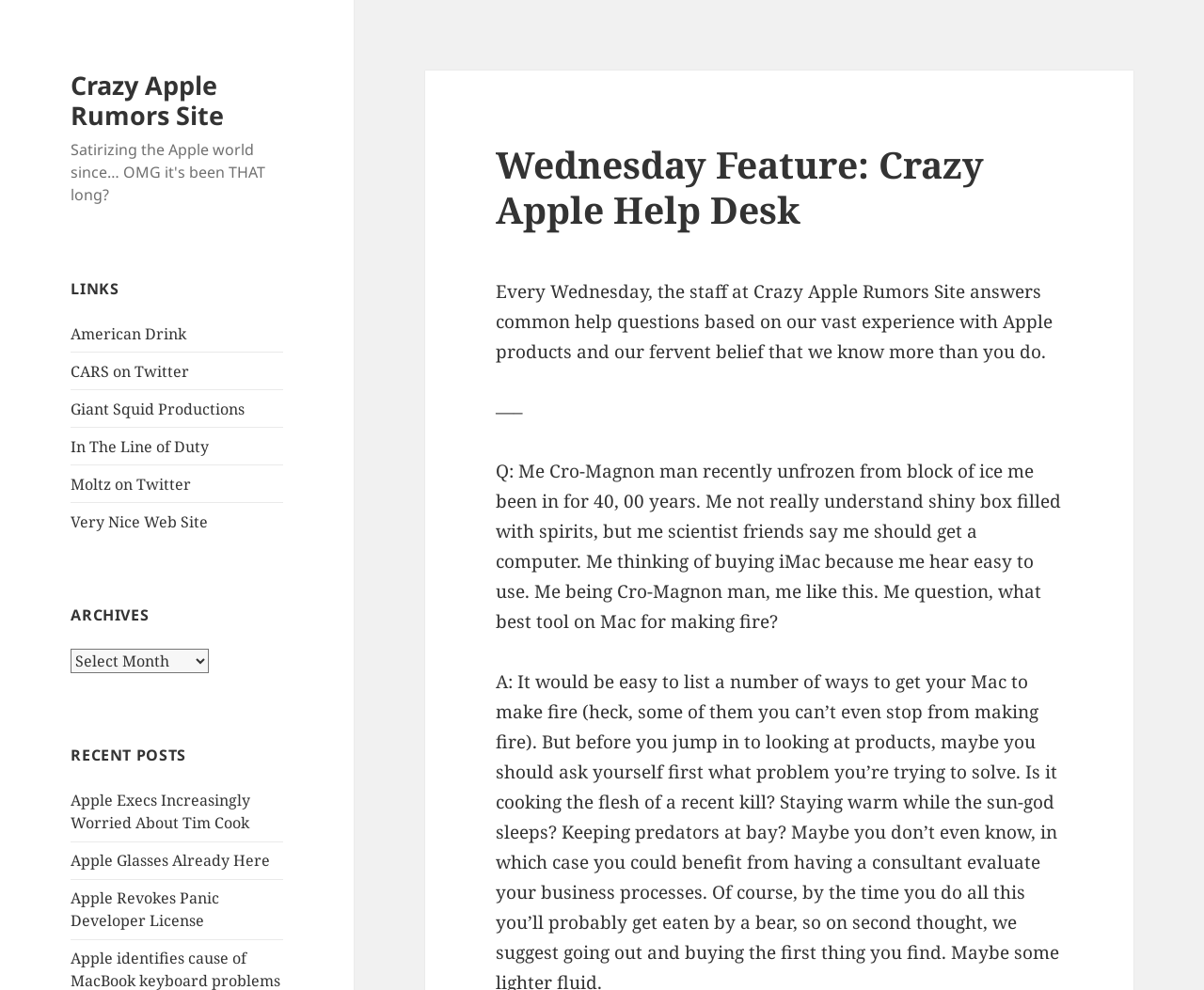Locate the bounding box coordinates of the clickable region necessary to complete the following instruction: "Select an option from the 'Archives' combobox". Provide the coordinates in the format of four float numbers between 0 and 1, i.e., [left, top, right, bottom].

[0.059, 0.655, 0.174, 0.68]